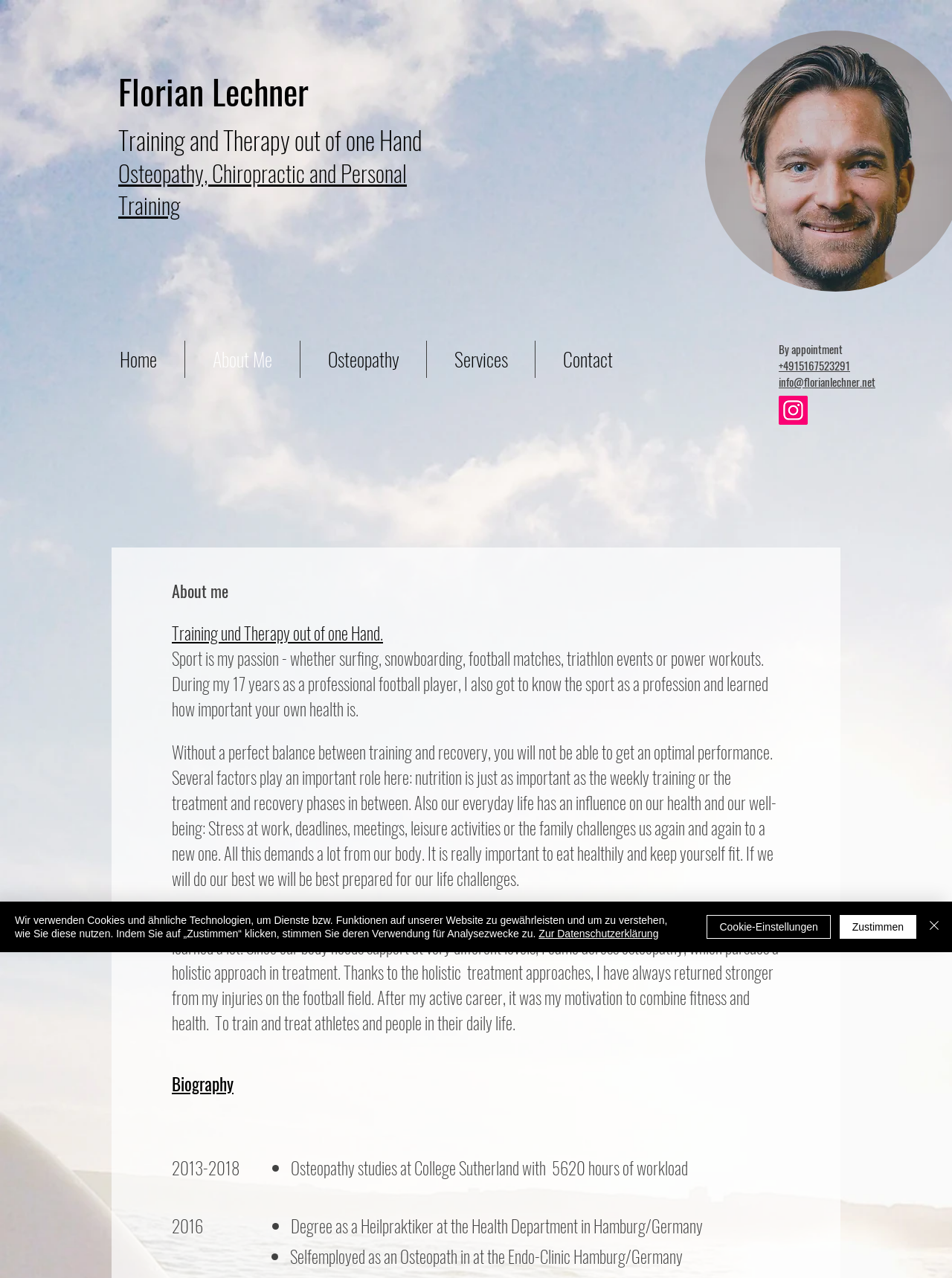Use a single word or phrase to answer the question: What is the name of the social media platform with an icon on the webpage?

Instagram